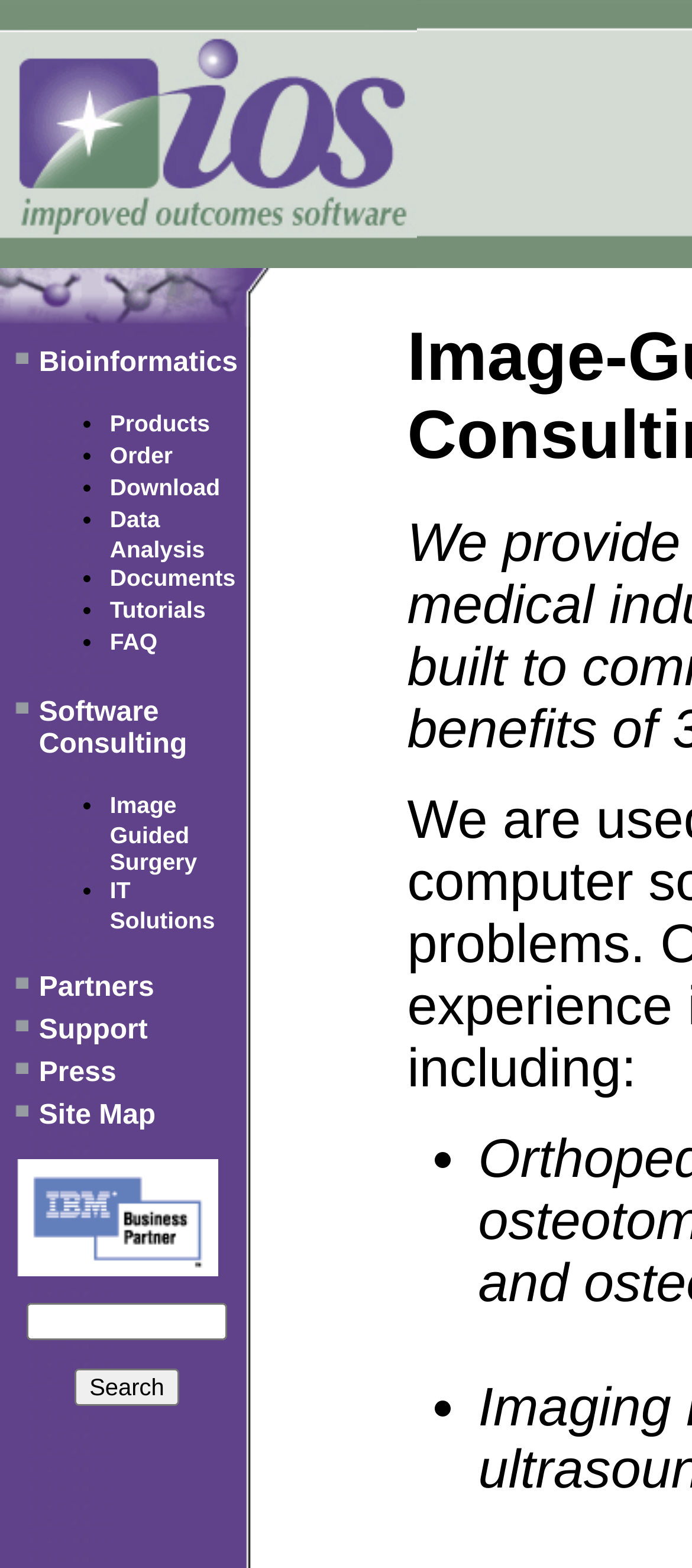How many links are there in the Bioinformatics section?
Based on the image, answer the question with a single word or brief phrase.

6